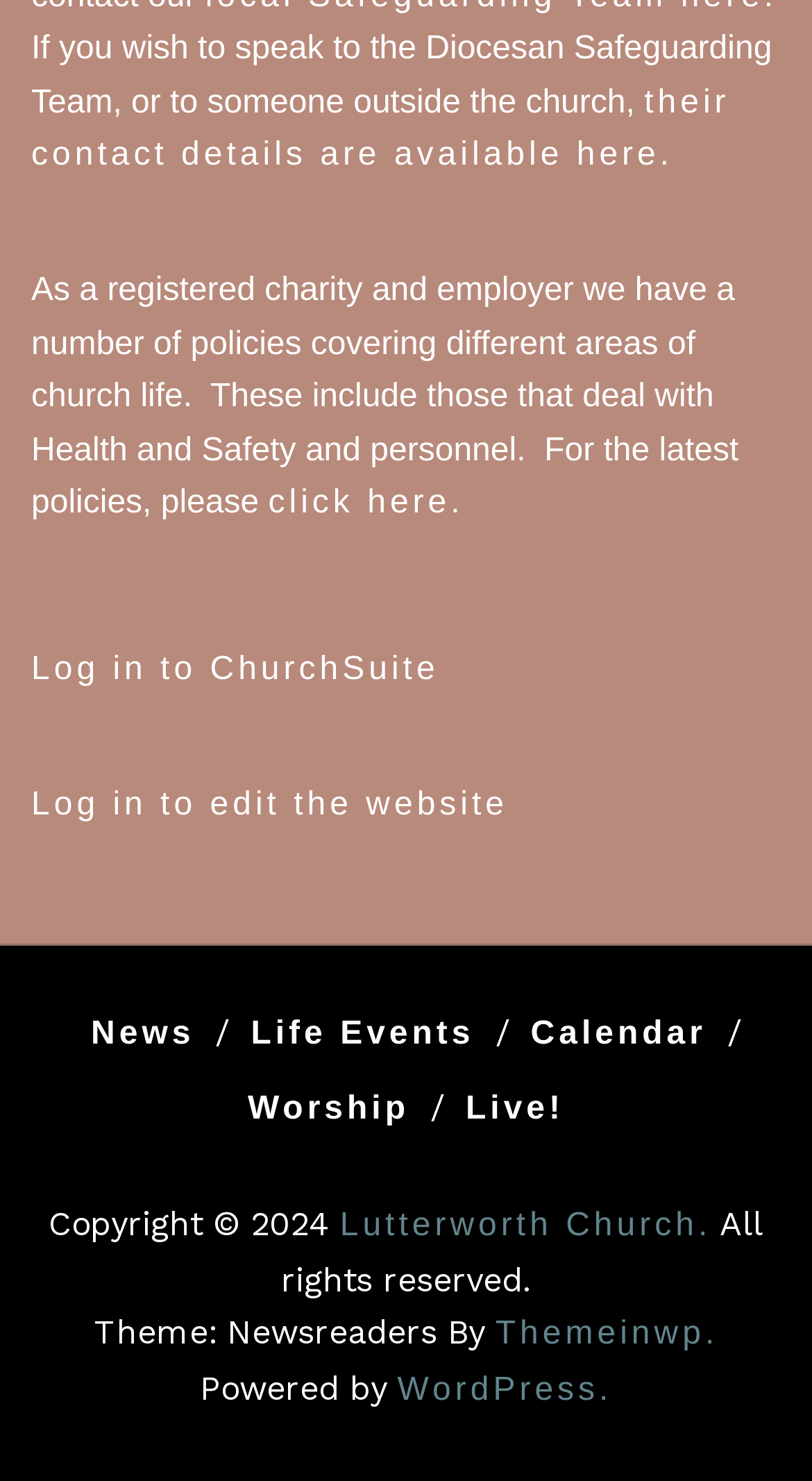How many links are available on this webpage?
Identify the answer in the screenshot and reply with a single word or phrase.

9